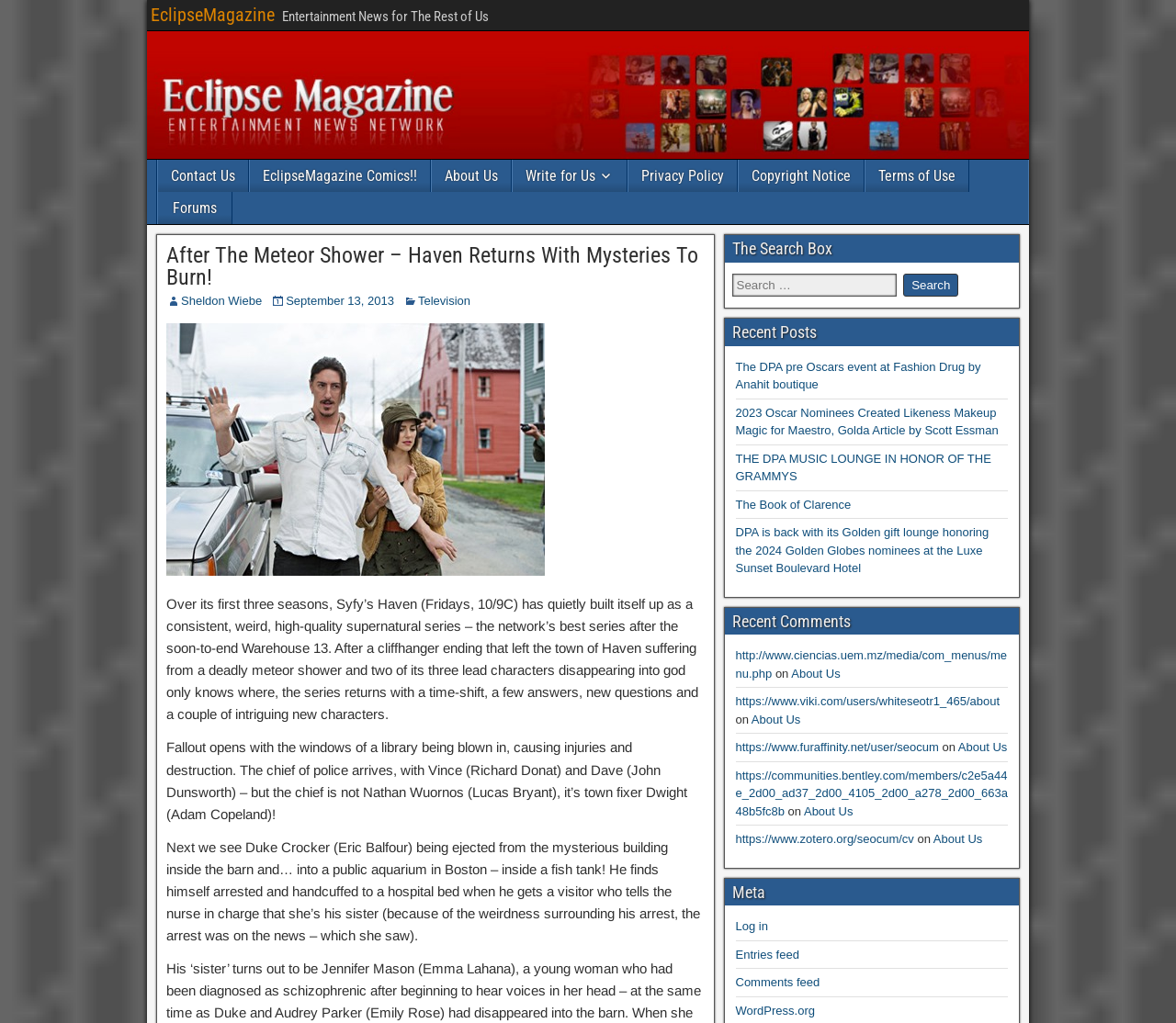Please locate the bounding box coordinates of the element that should be clicked to complete the given instruction: "Read the article about Haven Returns With Mysteries To Burn".

[0.141, 0.237, 0.594, 0.284]